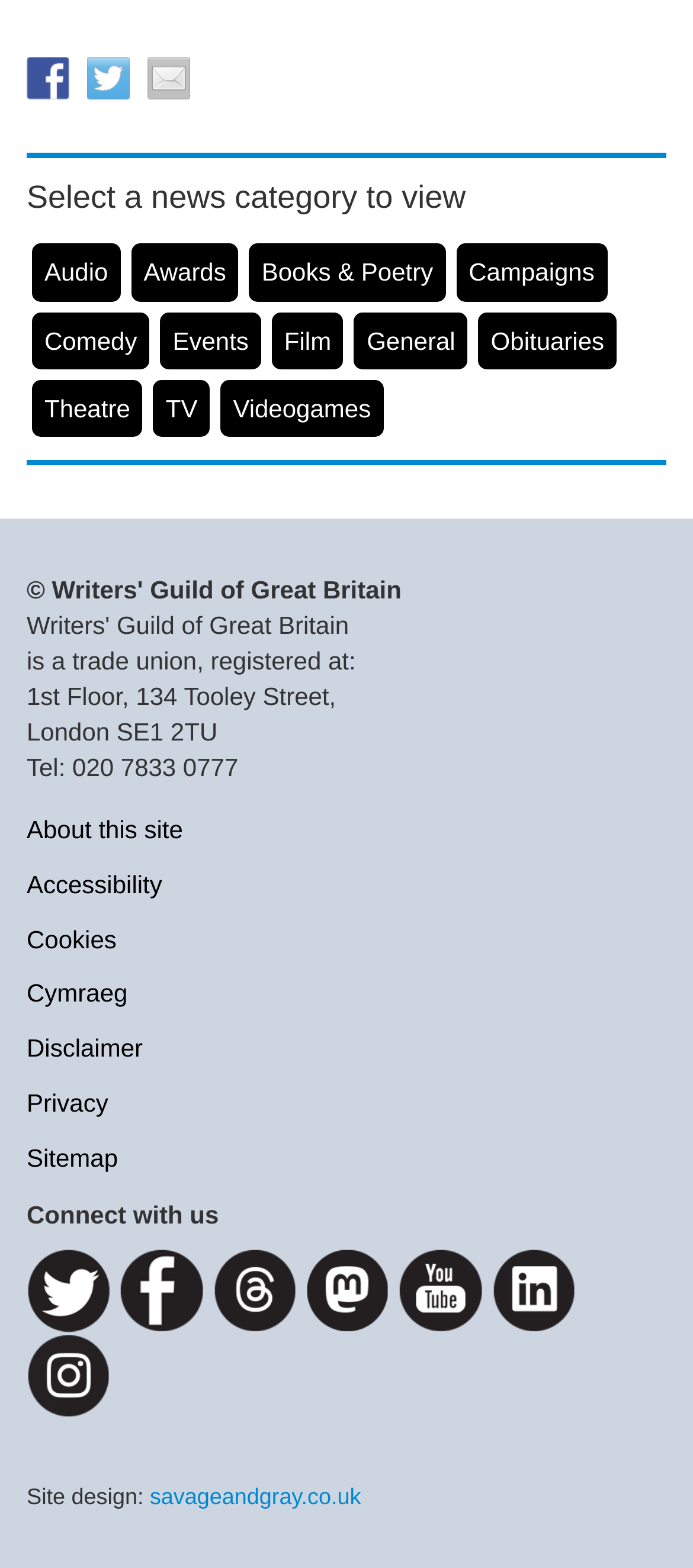What is the purpose of the website?
Please use the visual content to give a single word or phrase answer.

Trade union